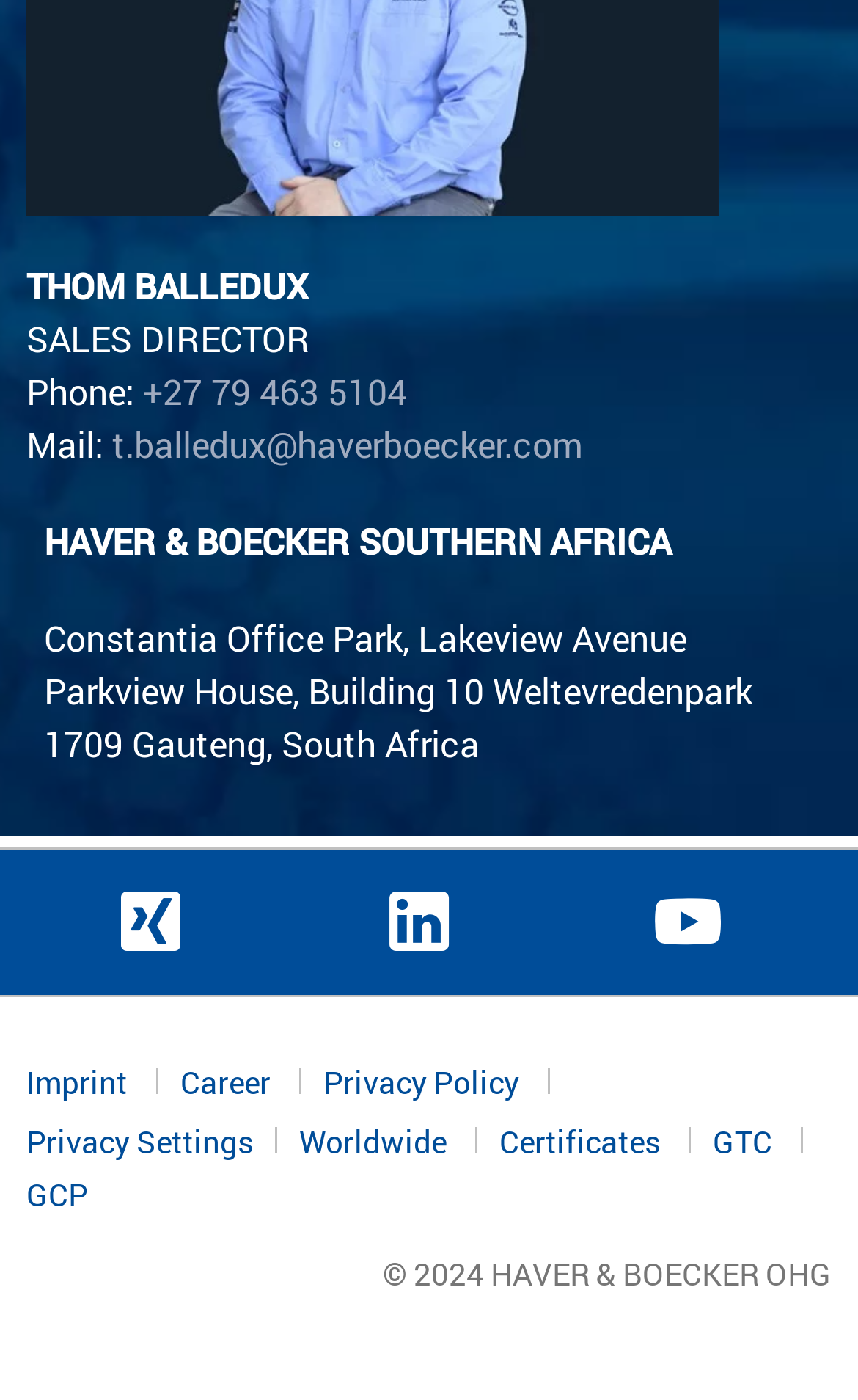Show the bounding box coordinates for the HTML element as described: "Privacy Settings".

[0.031, 0.796, 0.349, 0.829]